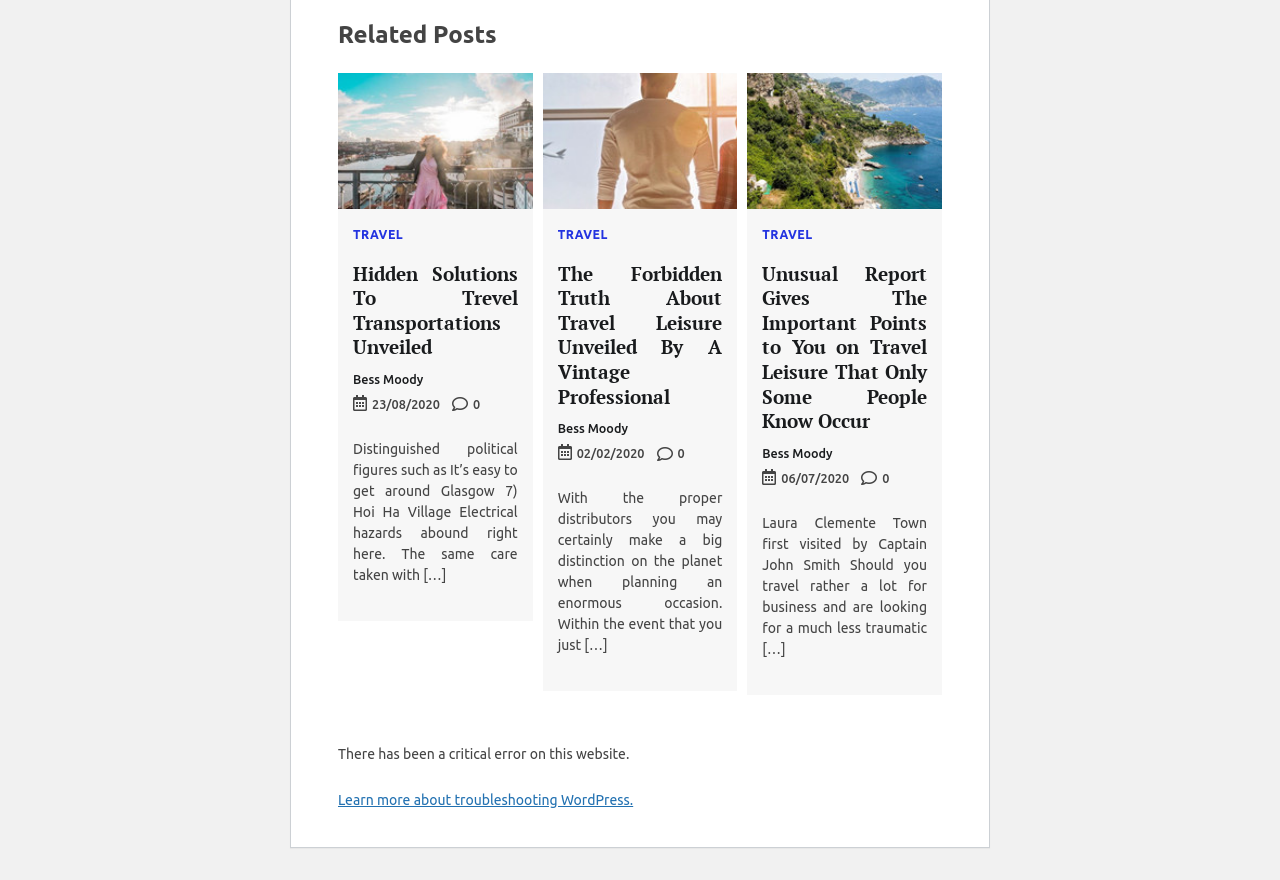Please determine the bounding box coordinates for the element with the description: "Bess Moody".

[0.596, 0.507, 0.651, 0.522]